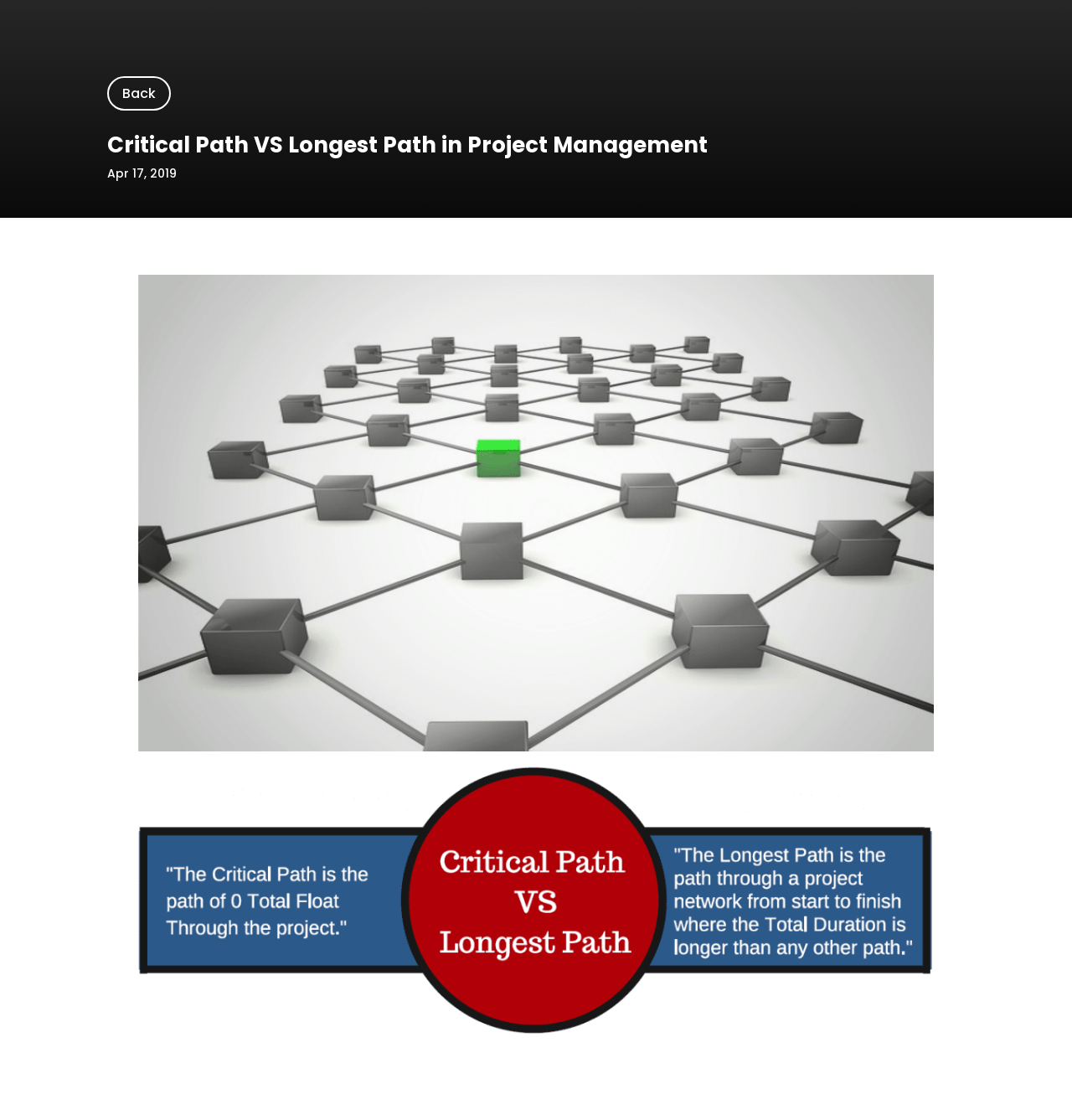Can you extract the headline from the webpage for me?

Critical Path VS Longest Path in Project Management